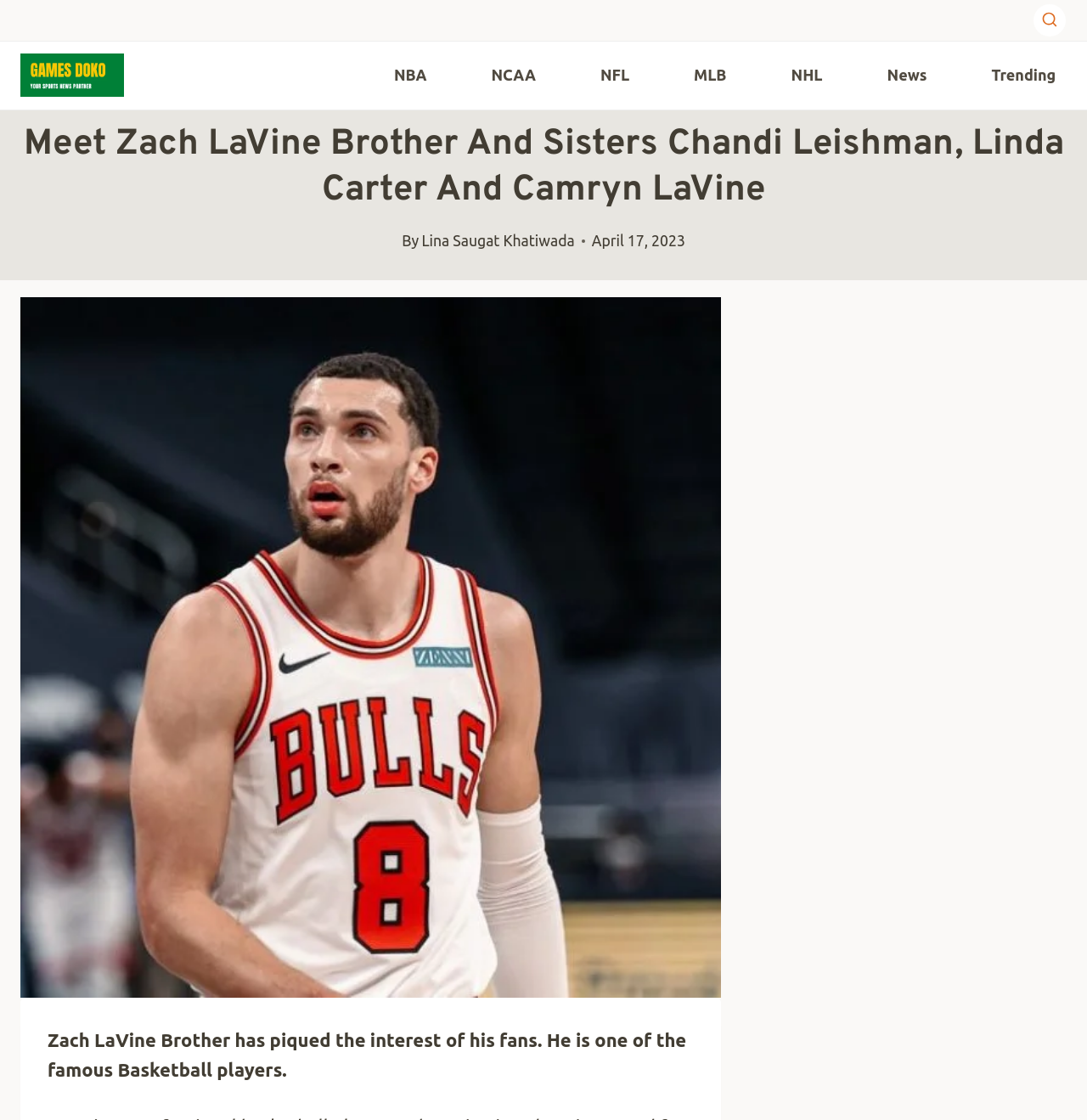Locate the bounding box coordinates of the UI element described by: "NBA". The bounding box coordinates should consist of four float numbers between 0 and 1, i.e., [left, top, right, bottom].

[0.353, 0.052, 0.402, 0.083]